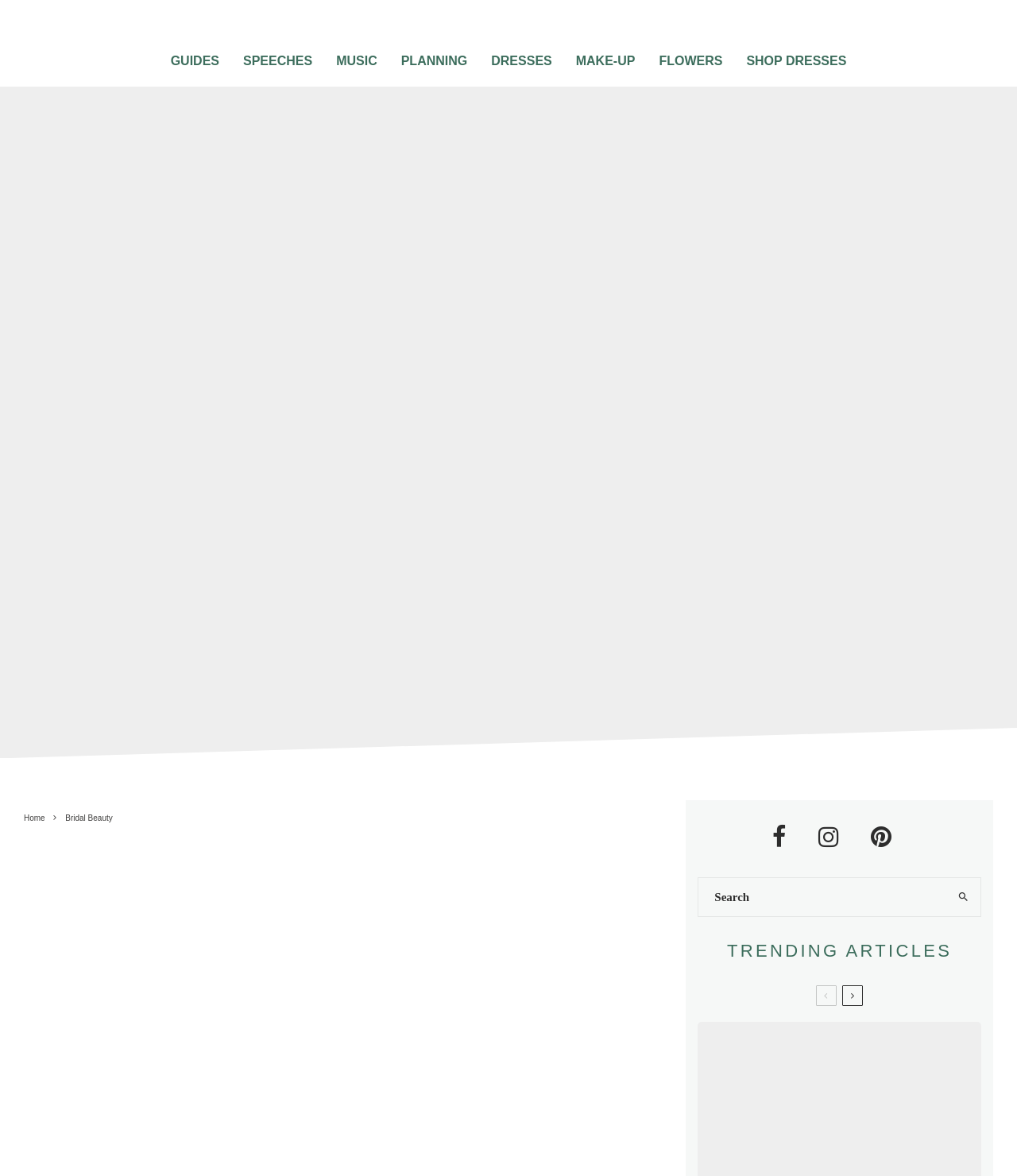Locate the bounding box coordinates of the clickable area needed to fulfill the instruction: "Click on the 'MAKE-UP' link".

[0.554, 0.02, 0.636, 0.074]